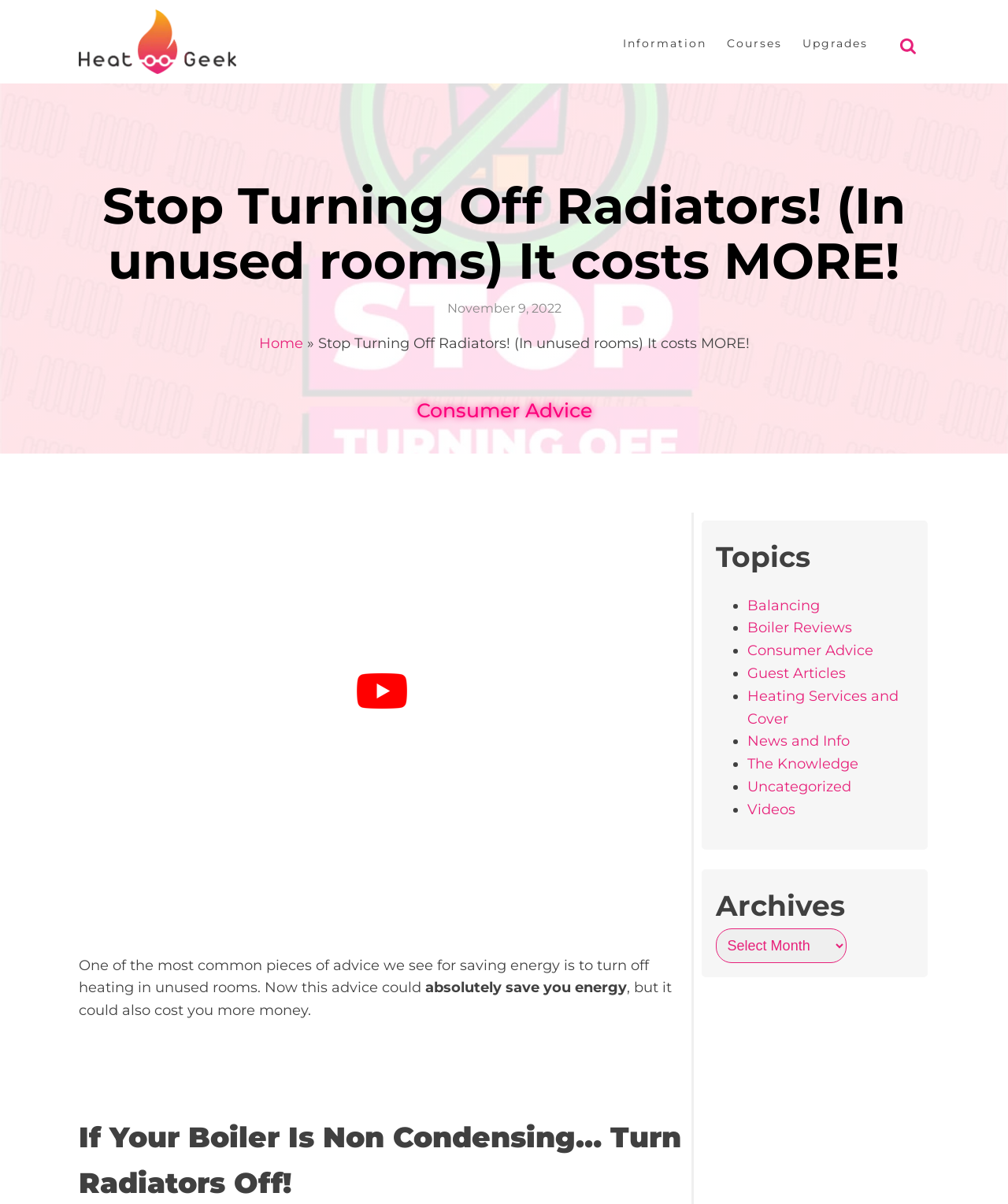Determine the bounding box coordinates in the format (top-left x, top-left y, bottom-right x, bottom-right y). Ensure all values are floating point numbers between 0 and 1. Identify the bounding box of the UI element described by: Heating Services and Cover

[0.741, 0.571, 0.891, 0.604]